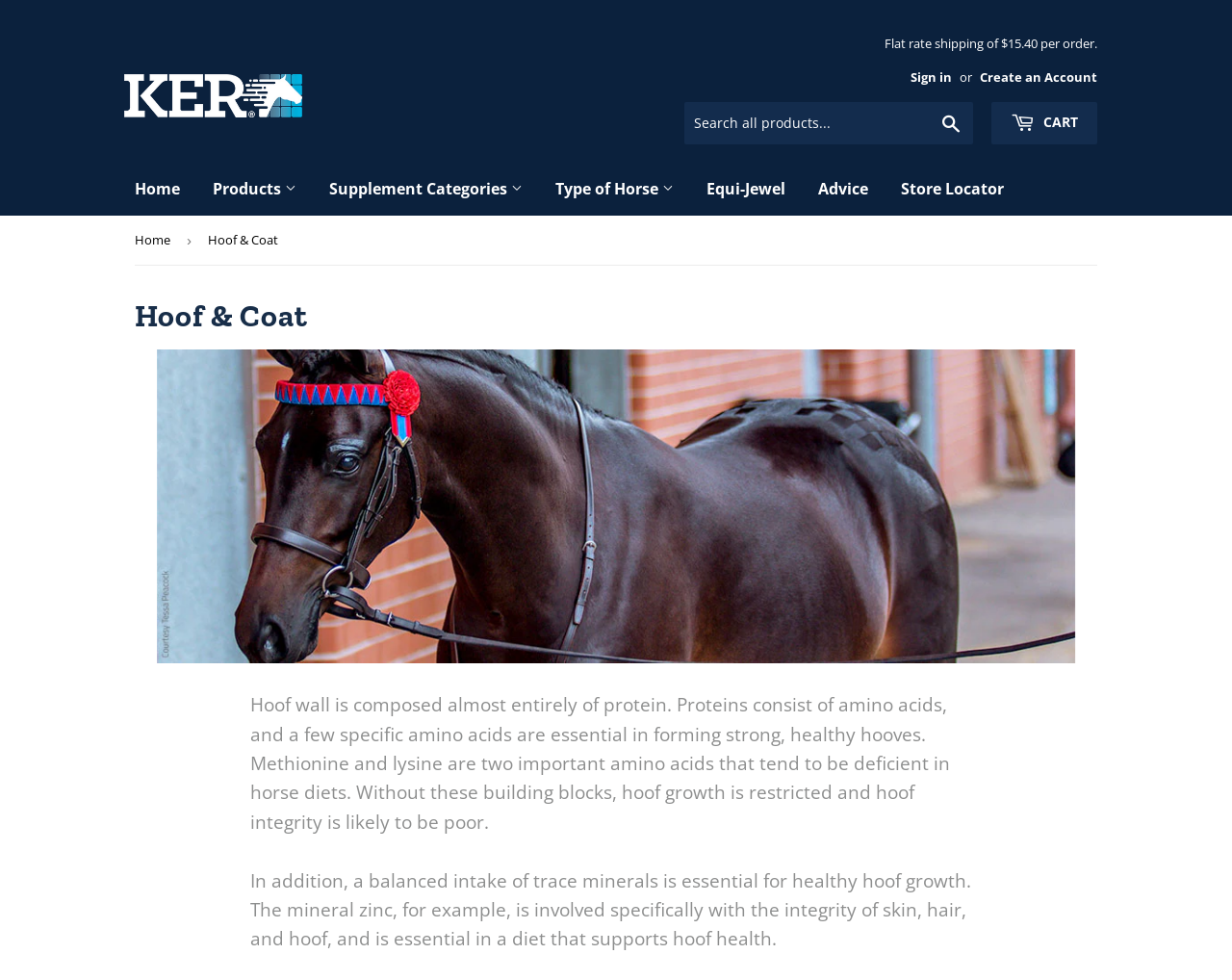Please examine the image and provide a detailed answer to the question: What is the purpose of methionine and lysine in horse diets?

The purpose of methionine and lysine in horse diets can be found in the text on the webpage. It states that these amino acids are essential in forming strong, healthy hooves, and without them, hoof growth is restricted and hoof integrity is likely to be poor.